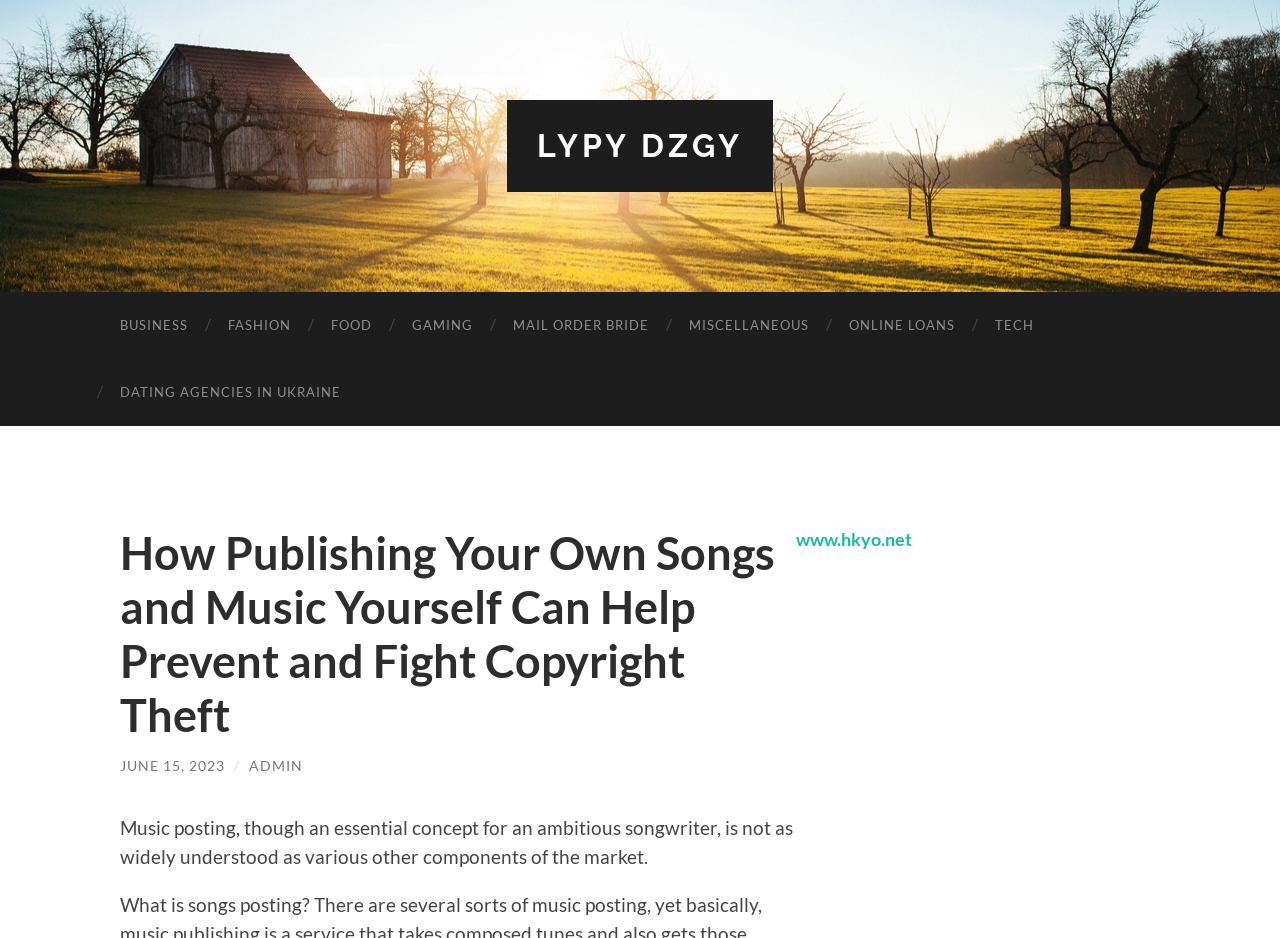Highlight the bounding box coordinates of the element that should be clicked to carry out the following instruction: "Read 'GETTING THE GIFT OF PERFECT VISION'". The coordinates must be given as four float numbers ranging from 0 to 1, i.e., [left, top, right, bottom].

None